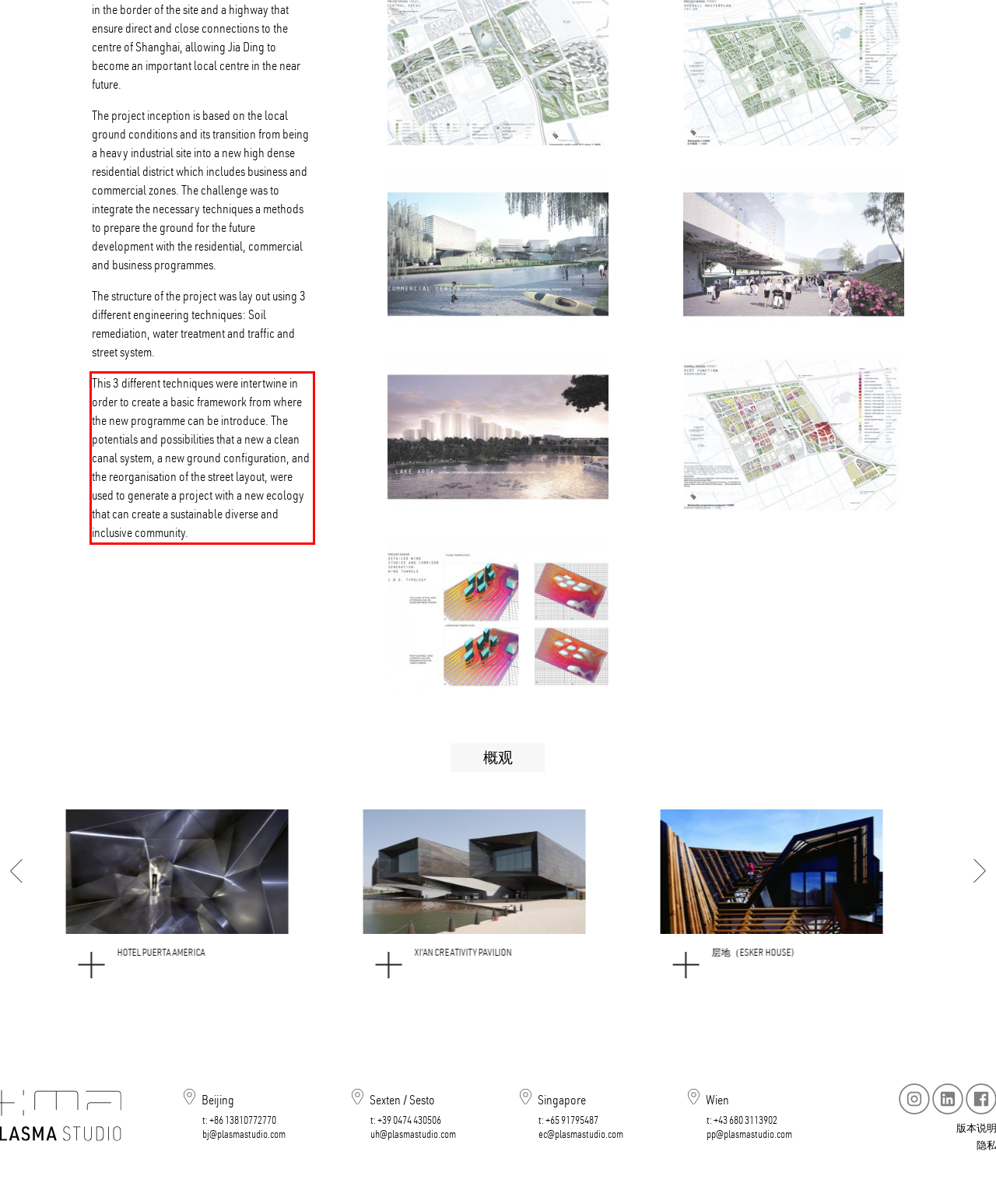Please analyze the screenshot of a webpage and extract the text content within the red bounding box using OCR.

This 3 different techniques were inter­twine in order to create a basic frame­work from where the new programme can be introduce. The potentials and possibilities that a new a clean canal system, a new ground configuration, and the reorganisation of the street layout, were used to generate a pro­ject with a new ecology that can cre­ate a sustainable diverse and inclusive community.